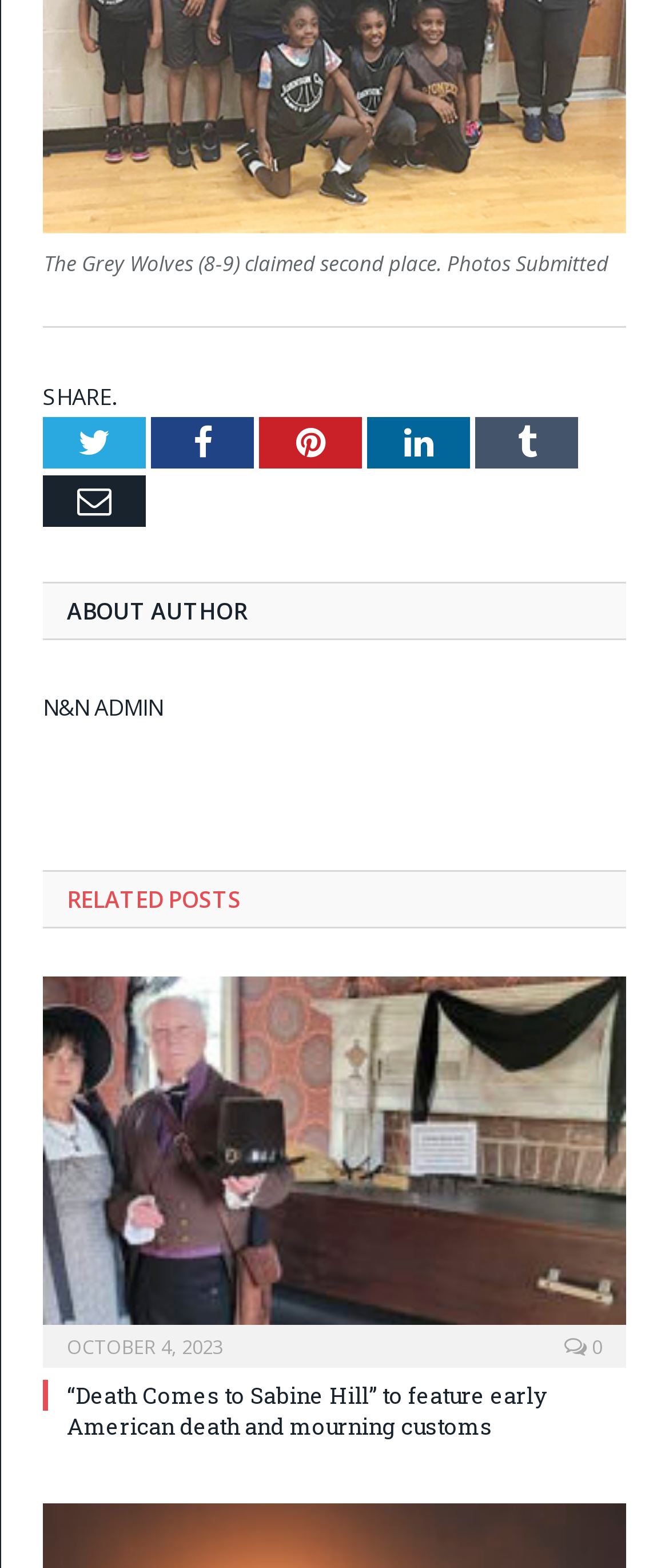Could you find the bounding box coordinates of the clickable area to complete this instruction: "View related posts"?

[0.064, 0.555, 0.936, 0.592]